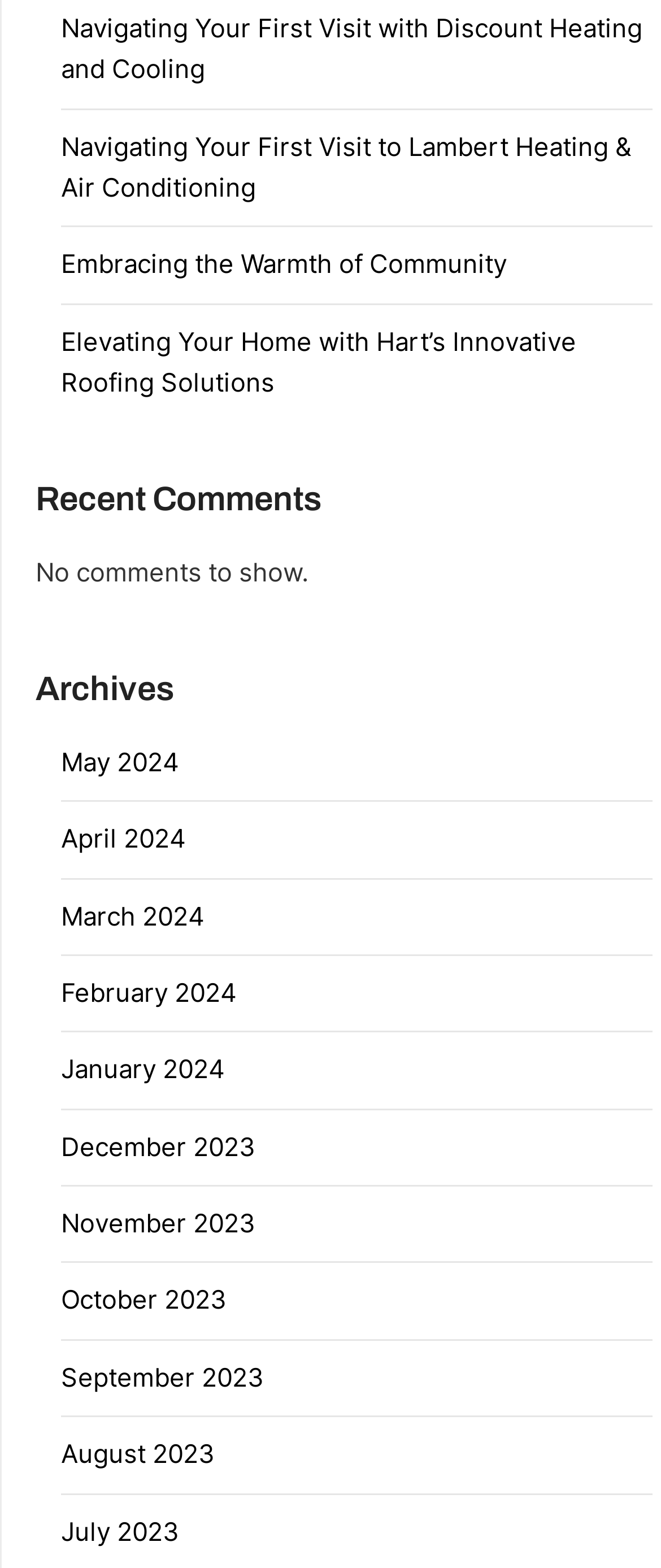Respond to the following query with just one word or a short phrase: 
How many months are listed in the Archives section?

12